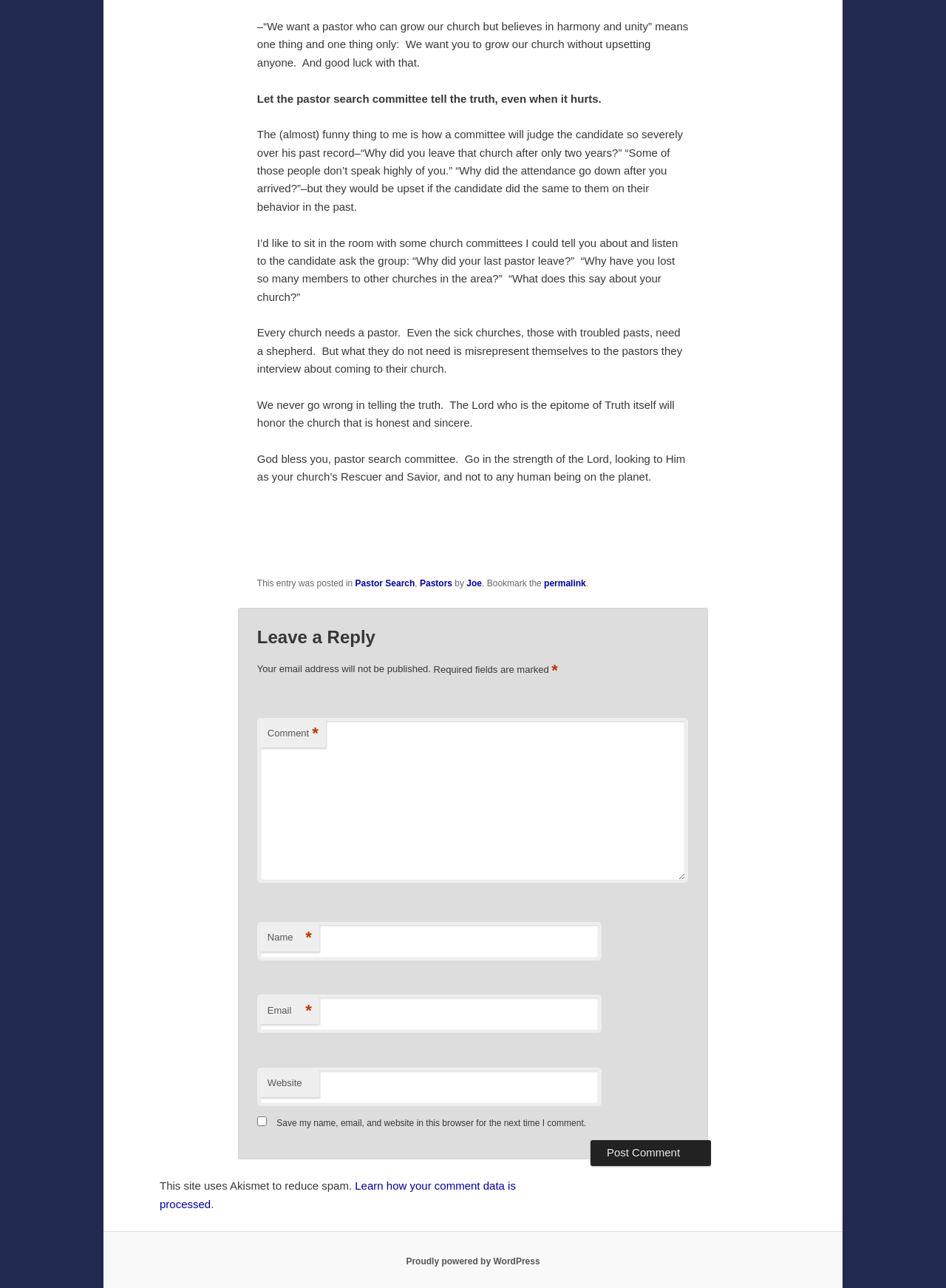What is the author's tone in the article?
Identify the answer in the screenshot and reply with a single word or phrase.

Critical